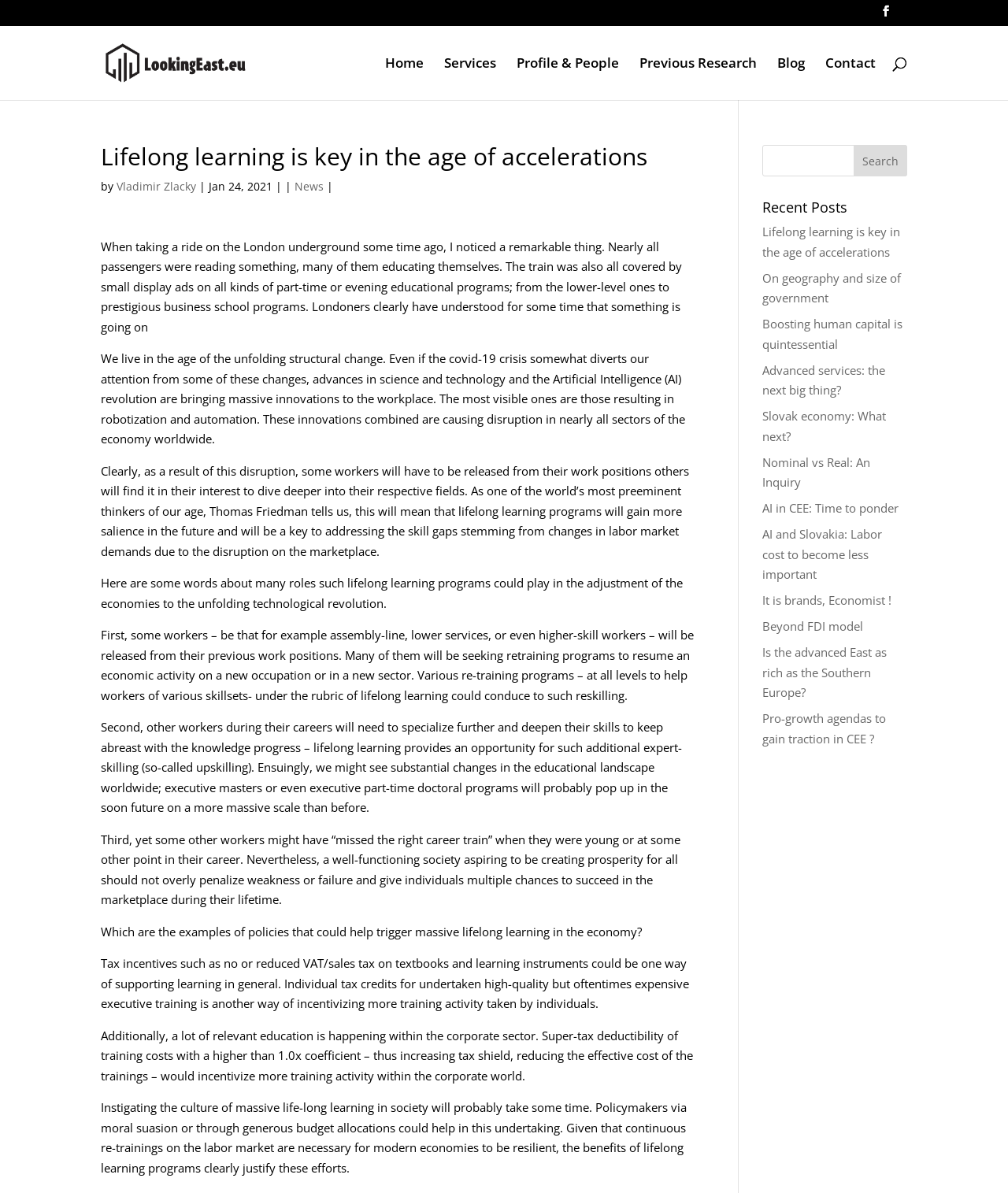Identify and provide the title of the webpage.

Lifelong learning is key in the age of accelerations